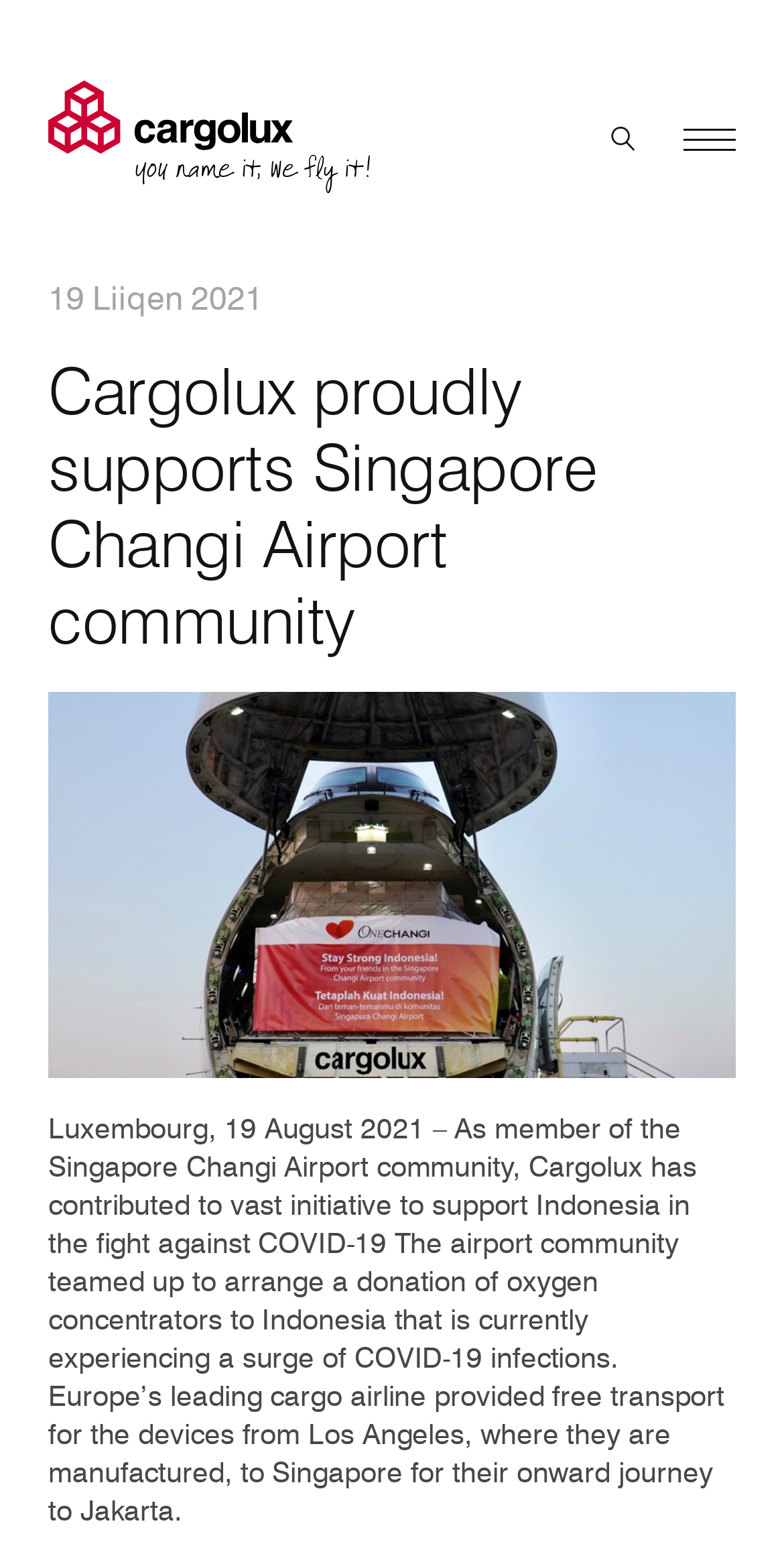Specify the bounding box coordinates of the area to click in order to execute this command: 'Read about Cargolux's products and services'. The coordinates should consist of four float numbers ranging from 0 to 1, and should be formatted as [left, top, right, bottom].

[0.062, 0.13, 0.938, 0.218]